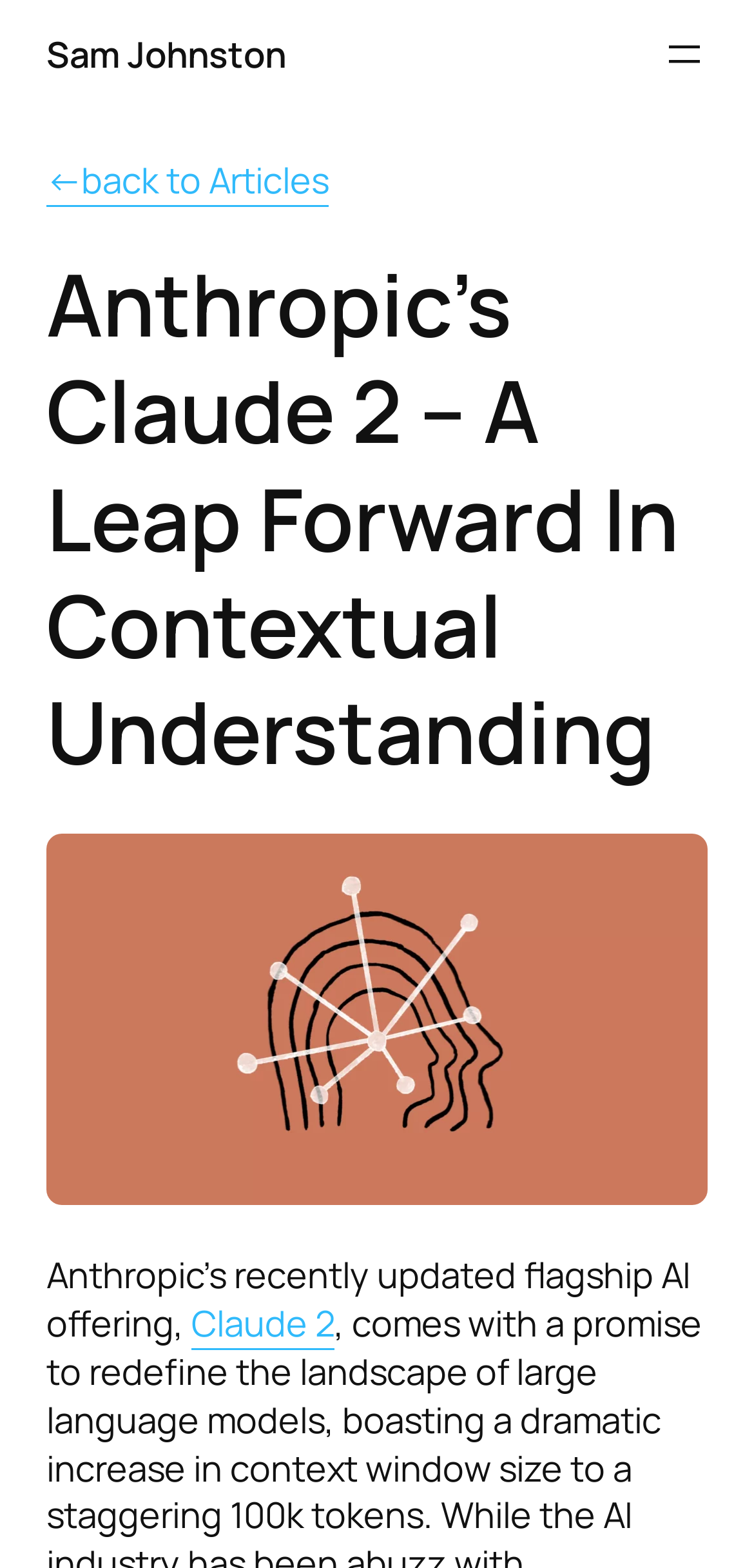Find and provide the bounding box coordinates for the UI element described with: "aria-label="Open menu"".

[0.877, 0.02, 0.938, 0.05]